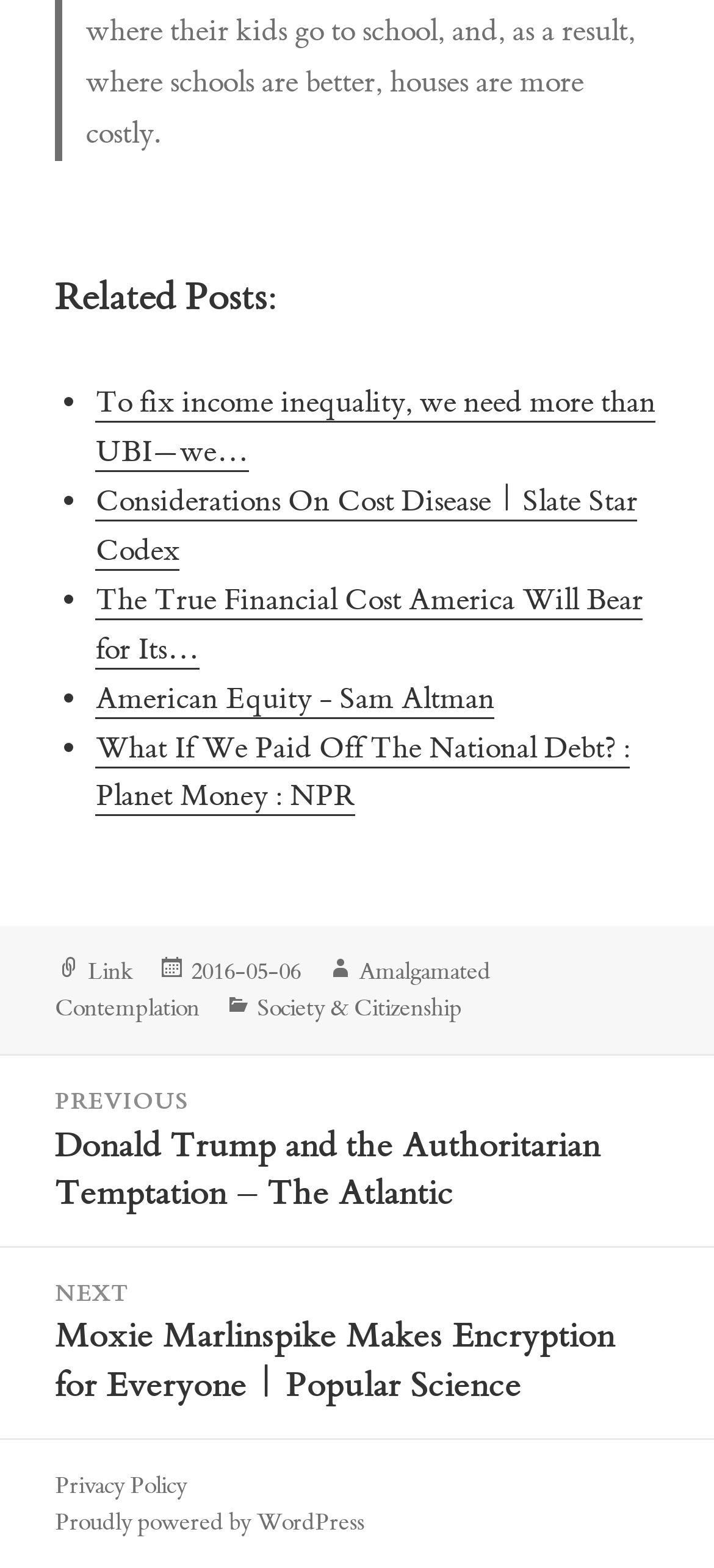Give the bounding box coordinates for this UI element: "Society & Citizenship". The coordinates should be four float numbers between 0 and 1, arranged as [left, top, right, bottom].

[0.36, 0.634, 0.647, 0.654]